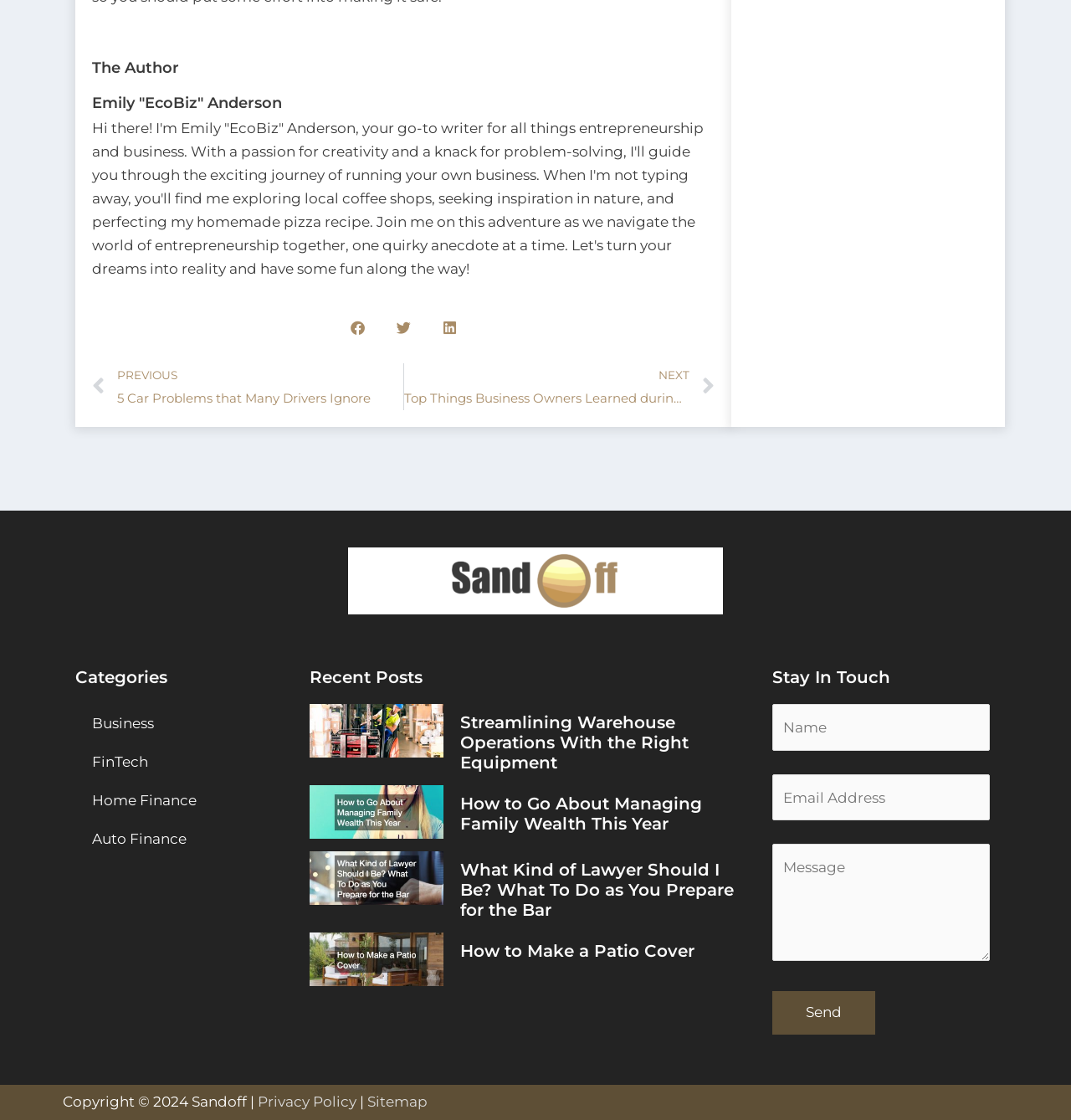Identify the bounding box coordinates of the section to be clicked to complete the task described by the following instruction: "Click on the 'NEXT' link to go to the next page". The coordinates should be four float numbers between 0 and 1, formatted as [left, top, right, bottom].

[0.377, 0.324, 0.667, 0.366]